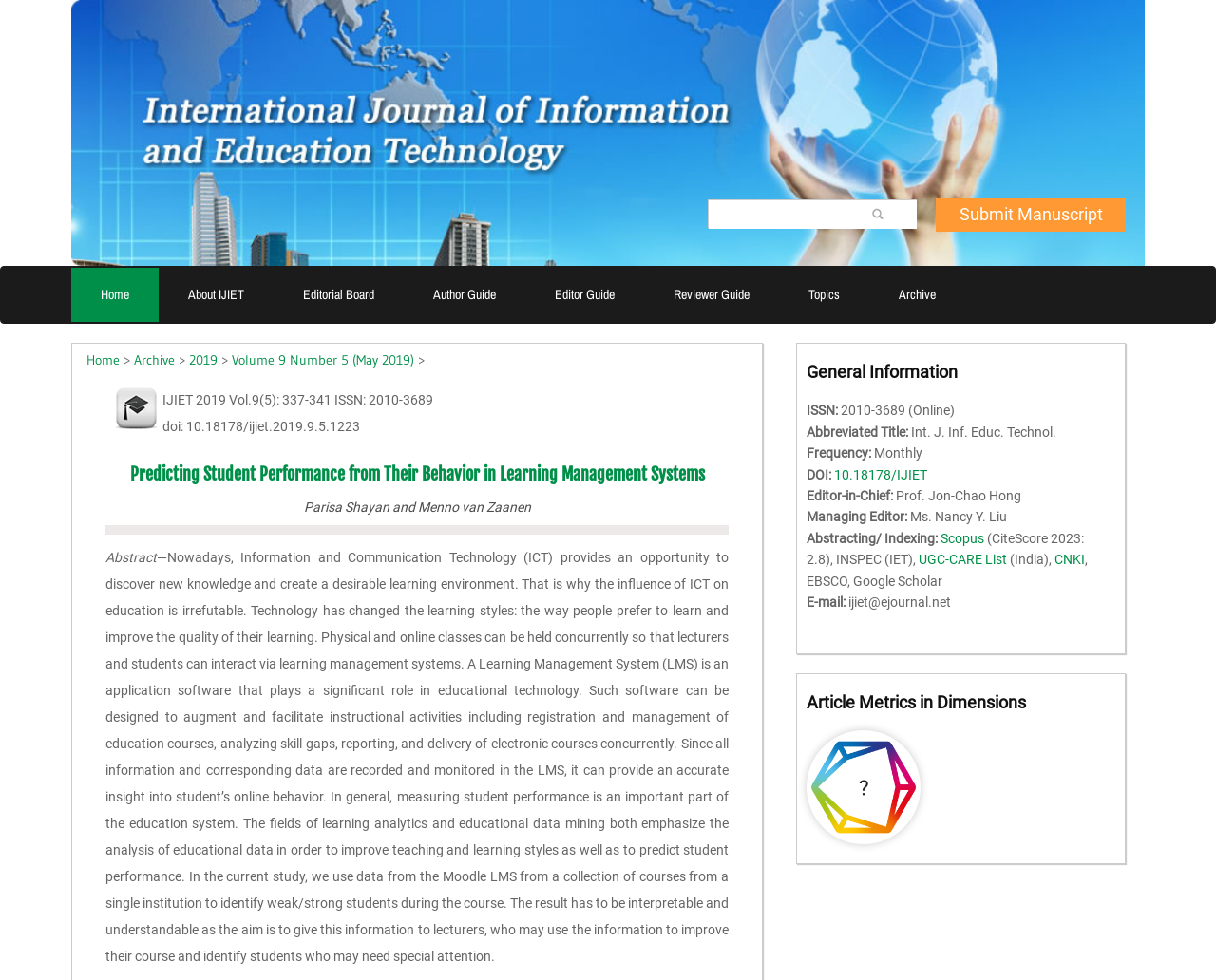Extract the bounding box coordinates of the UI element described: "About IJIET". Provide the coordinates in the format [left, top, right, bottom] with values ranging from 0 to 1.

[0.13, 0.273, 0.225, 0.328]